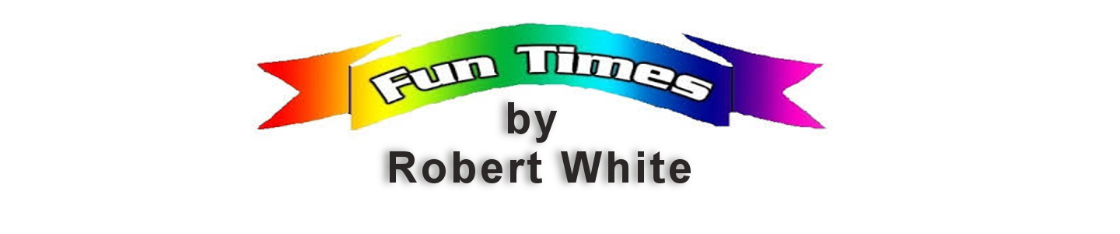What is the color of the typeface used for 'Robert White'?
Answer the question with a single word or phrase, referring to the image.

black